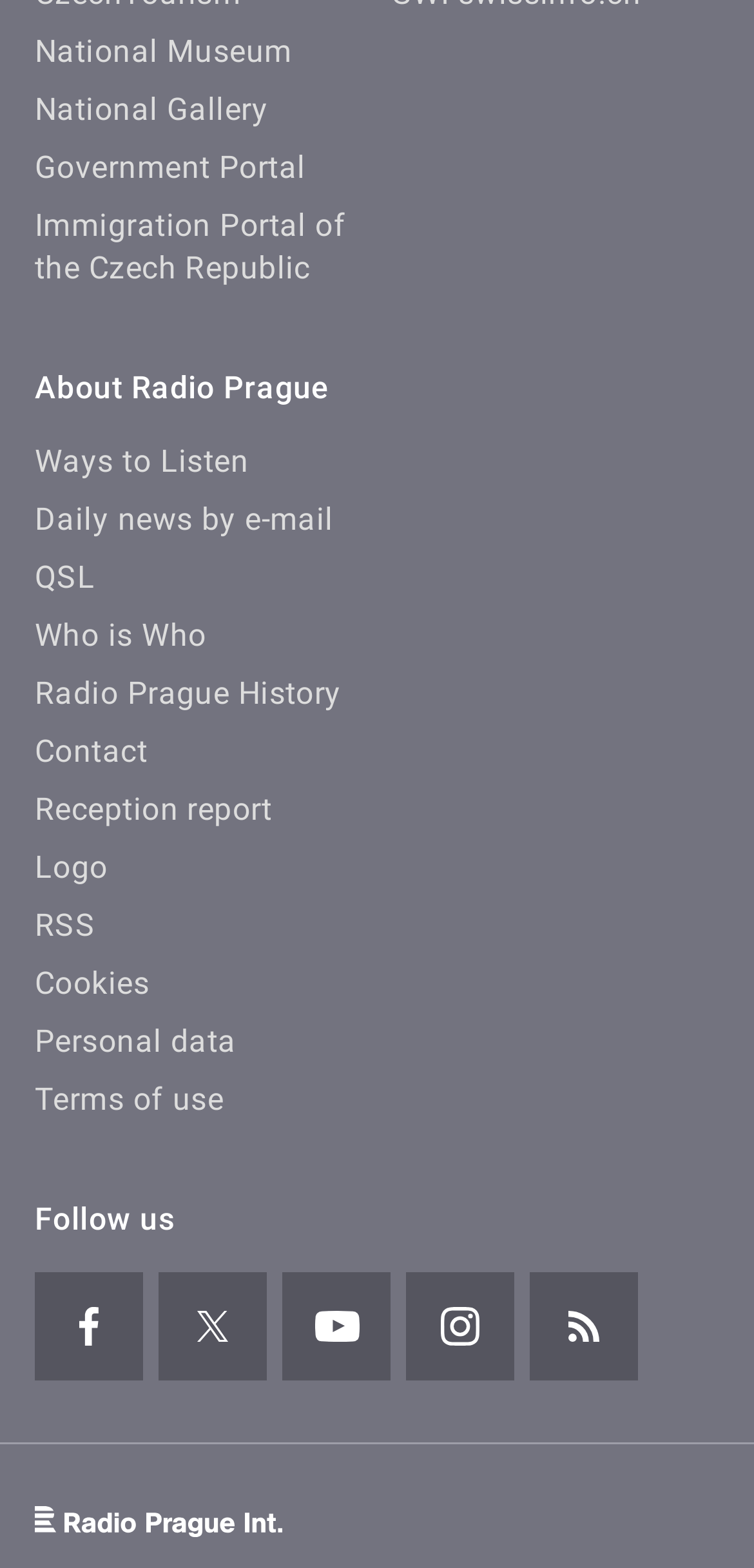Determine the bounding box coordinates of the clickable region to follow the instruction: "Contact Radio Prague".

[0.046, 0.468, 0.196, 0.491]